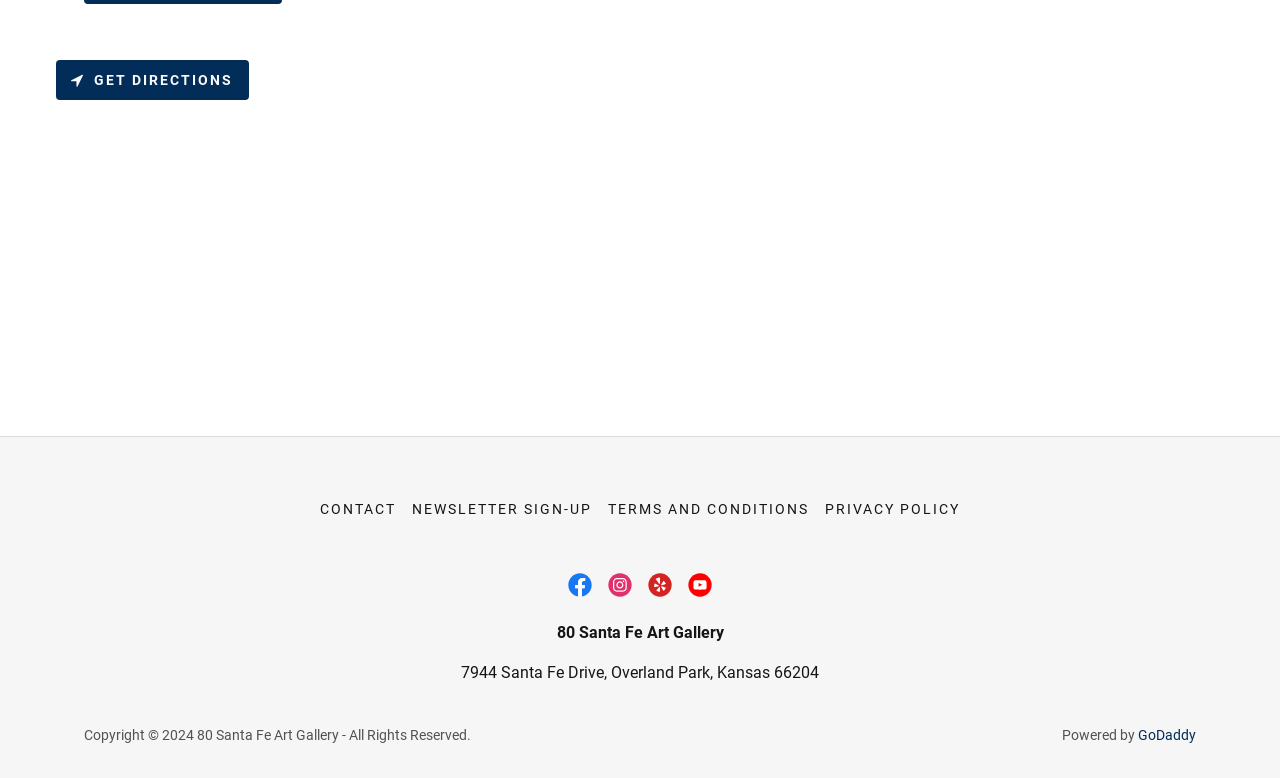Provide a one-word or one-phrase answer to the question:
How many social media links are there?

4